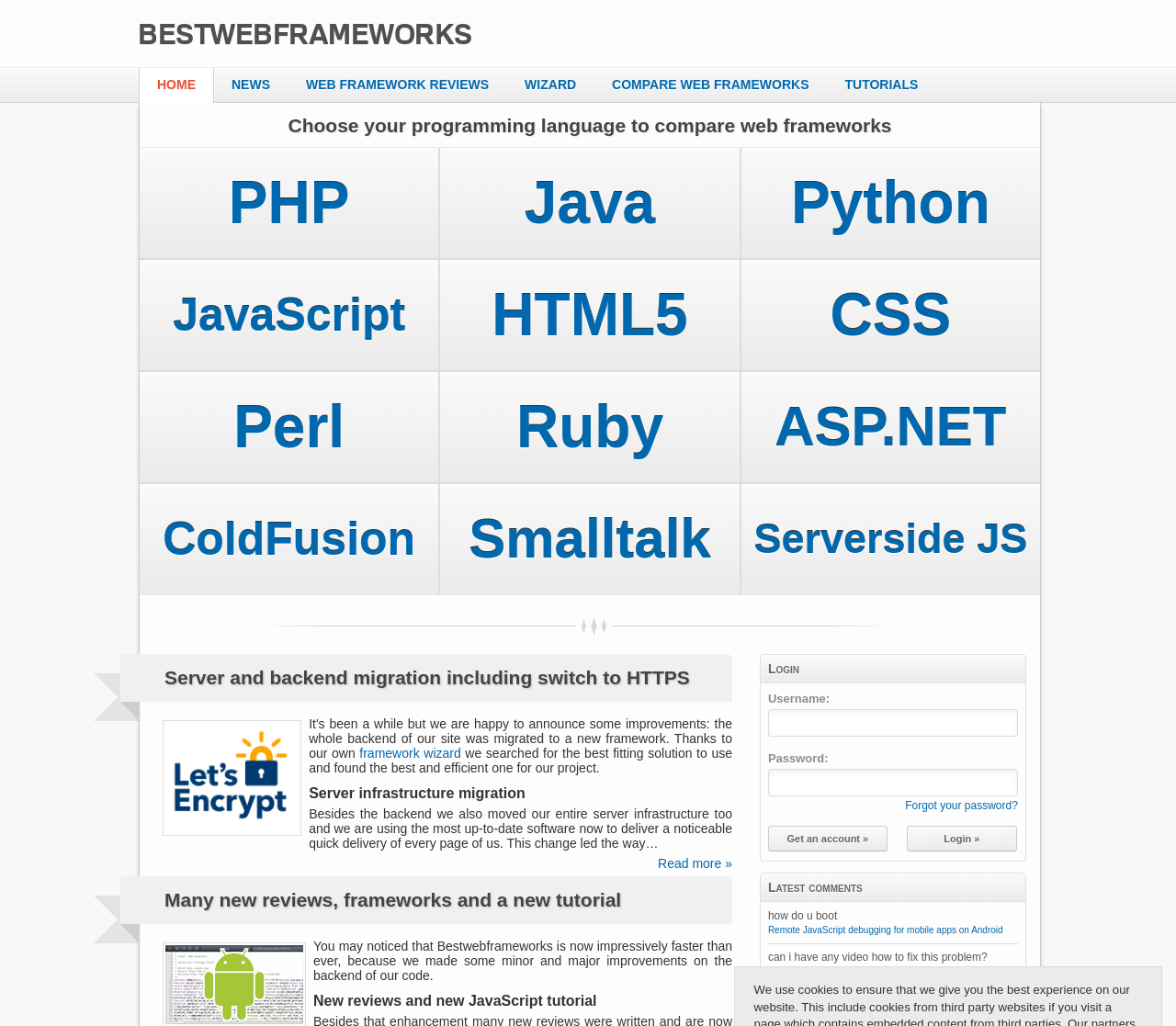Reply to the question with a brief word or phrase: What is the topic of the news article mentioned on the website?

Server infrastructure migration